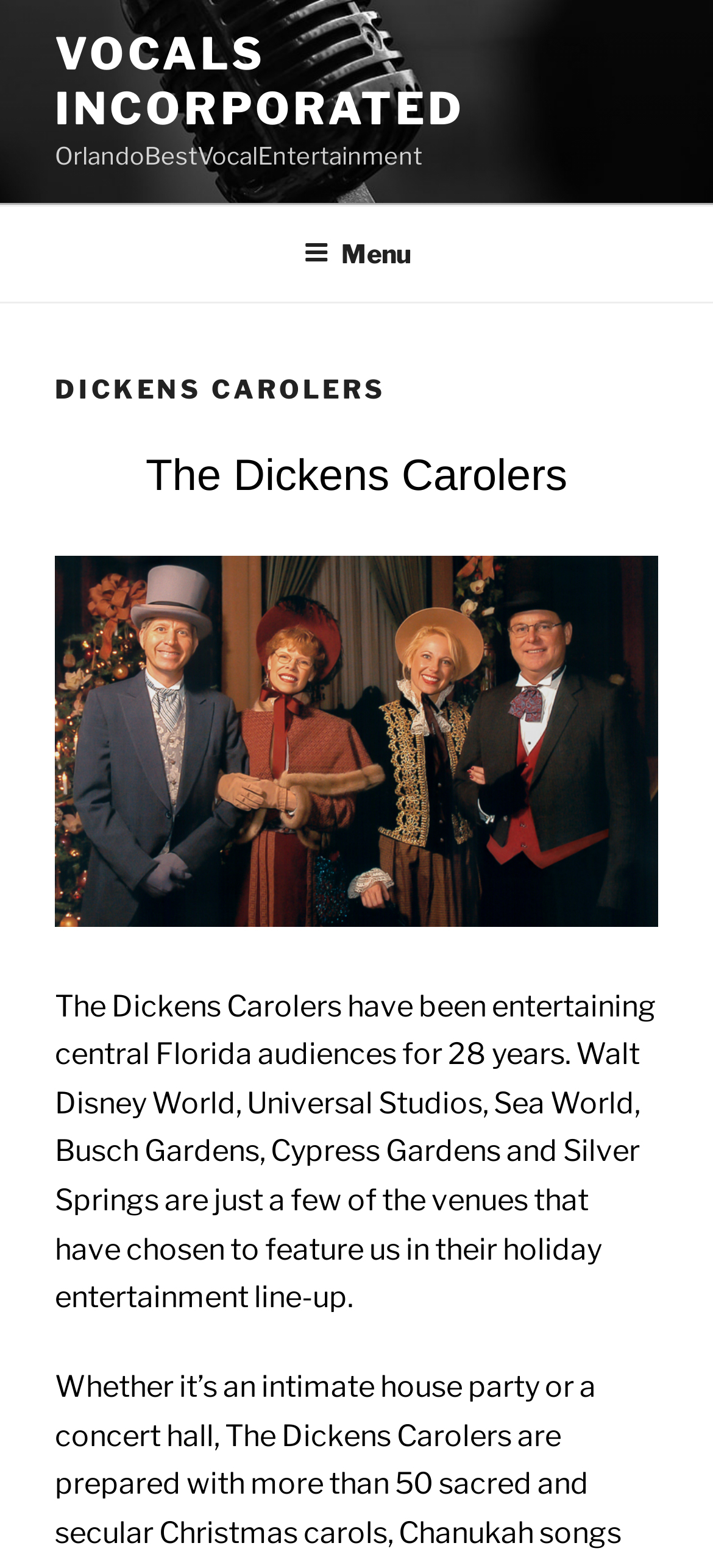Please provide a short answer using a single word or phrase for the question:
What is the name of the website of the Dickens Carolers?

dickenscarolers-web